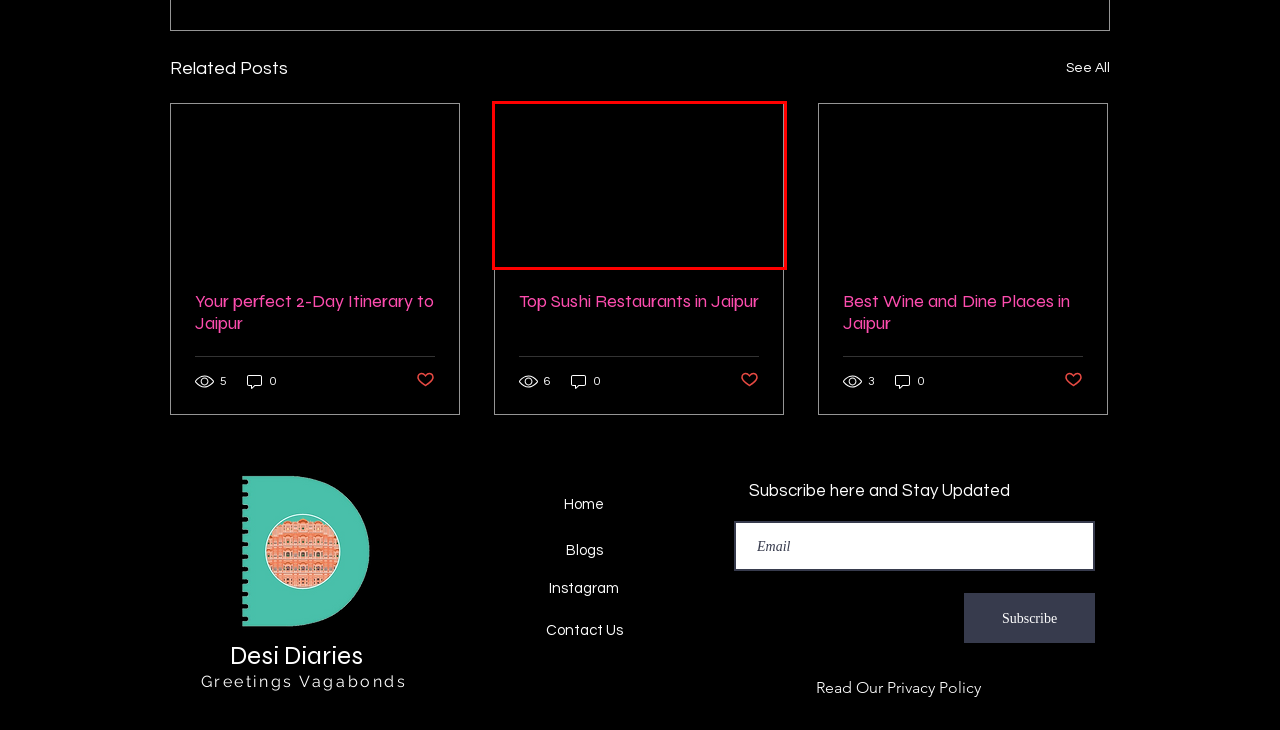Analyze the screenshot of a webpage featuring a red rectangle around an element. Pick the description that best fits the new webpage after interacting with the element inside the red bounding box. Here are the candidates:
A. Quick Updates
B. News And Review | Desi Diaries
C. Lifestyle
D. Your perfect 2-Day Itinerary to Jaipur
E. Best Wine and Dine Places in Jaipur
F. Politics
G. Top Sushi Restaurants in Jaipur
H. Privacy Policy | Desi Diaries

G